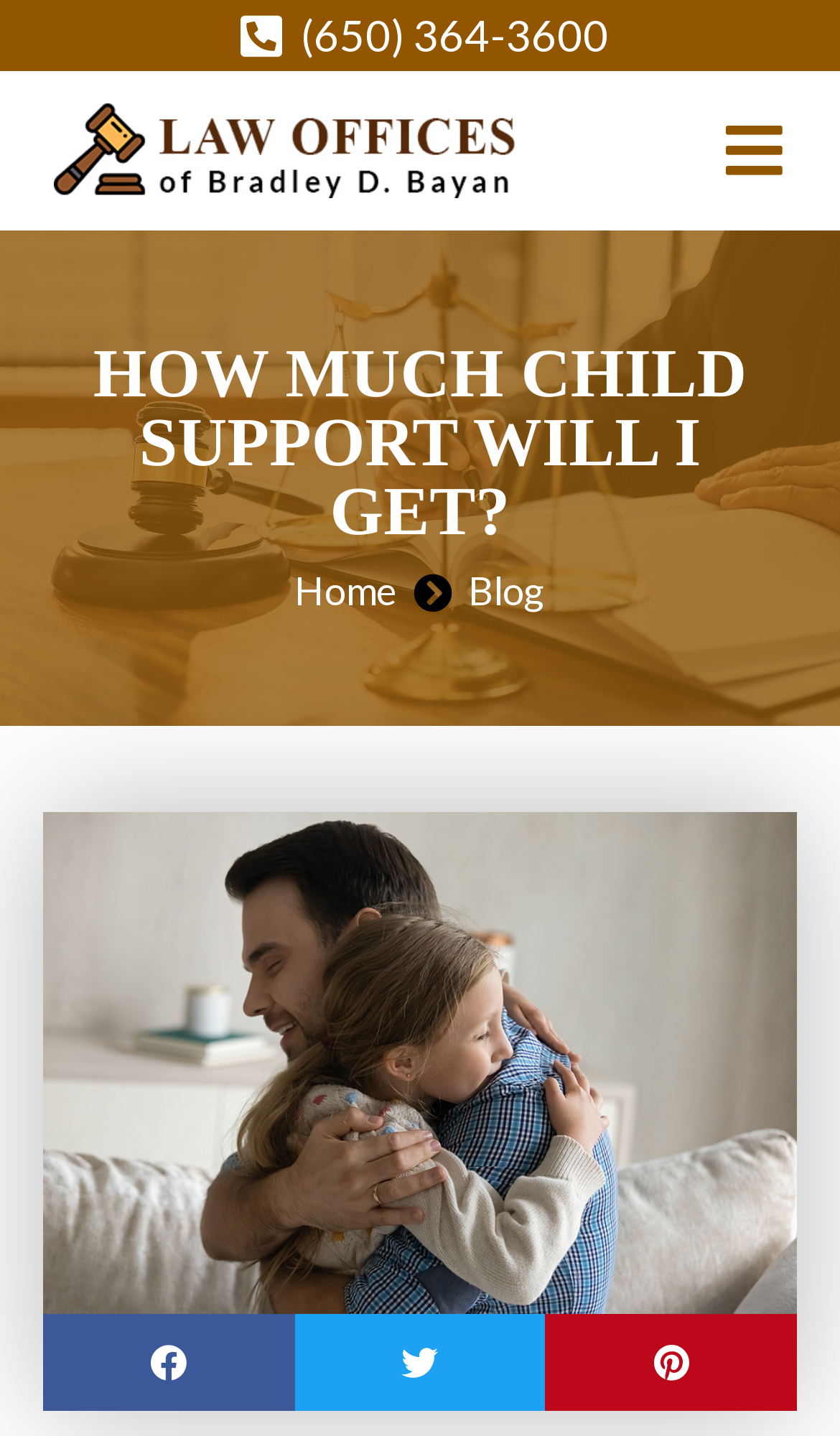What is the name of the law office?
Based on the image, respond with a single word or phrase.

Law Offices of Bradley D. Bayan